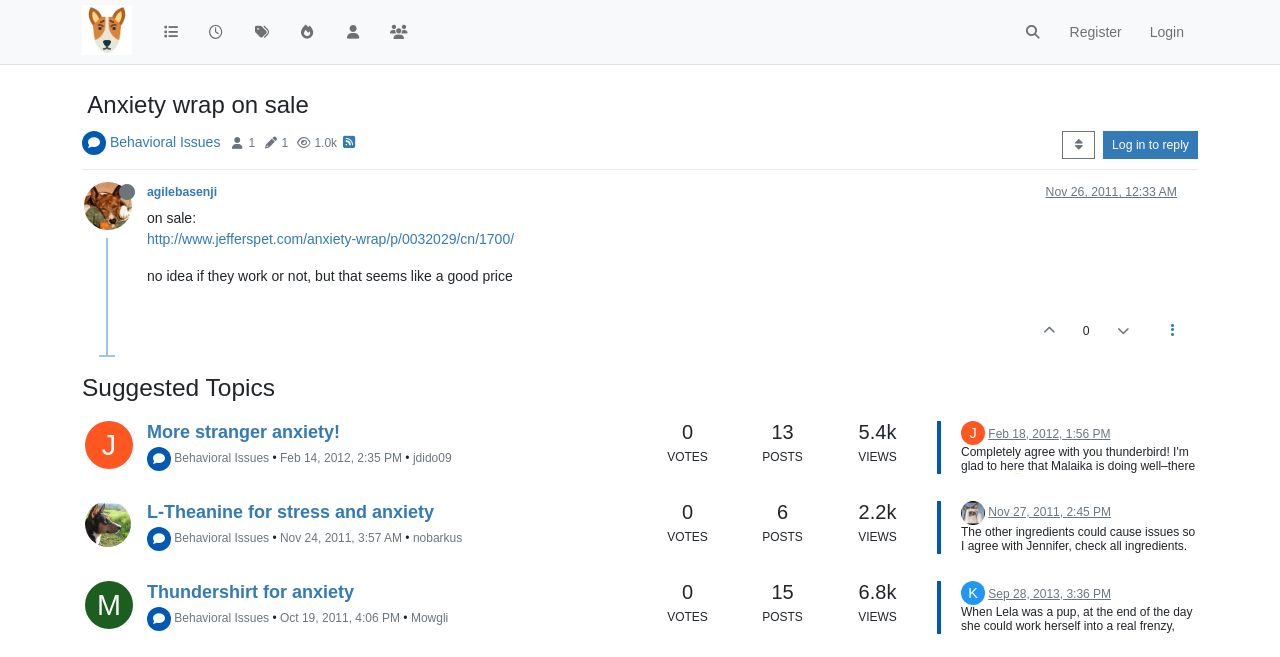Locate the primary heading on the webpage and return its text.

 Anxiety wrap on sale